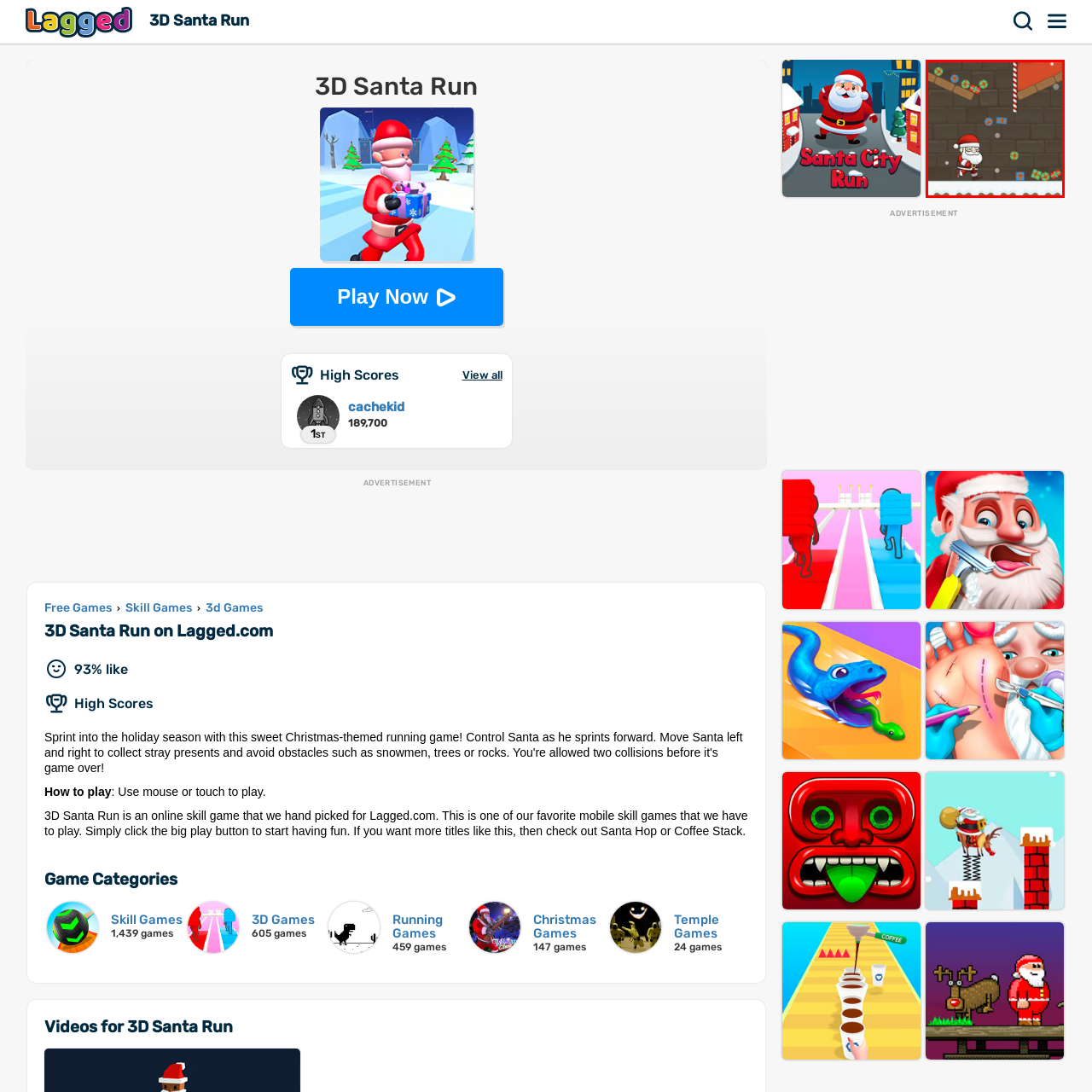Focus on the content inside the red-outlined area of the image and answer the ensuing question in detail, utilizing the information presented: What is Santa's goal in the game?

According to the image, Santa is on a quest to save Christmas, which implies that his ultimate goal is to rescue the holiday from some kind of danger or threat, and the game 'Santa Rescue' is centered around this objective.